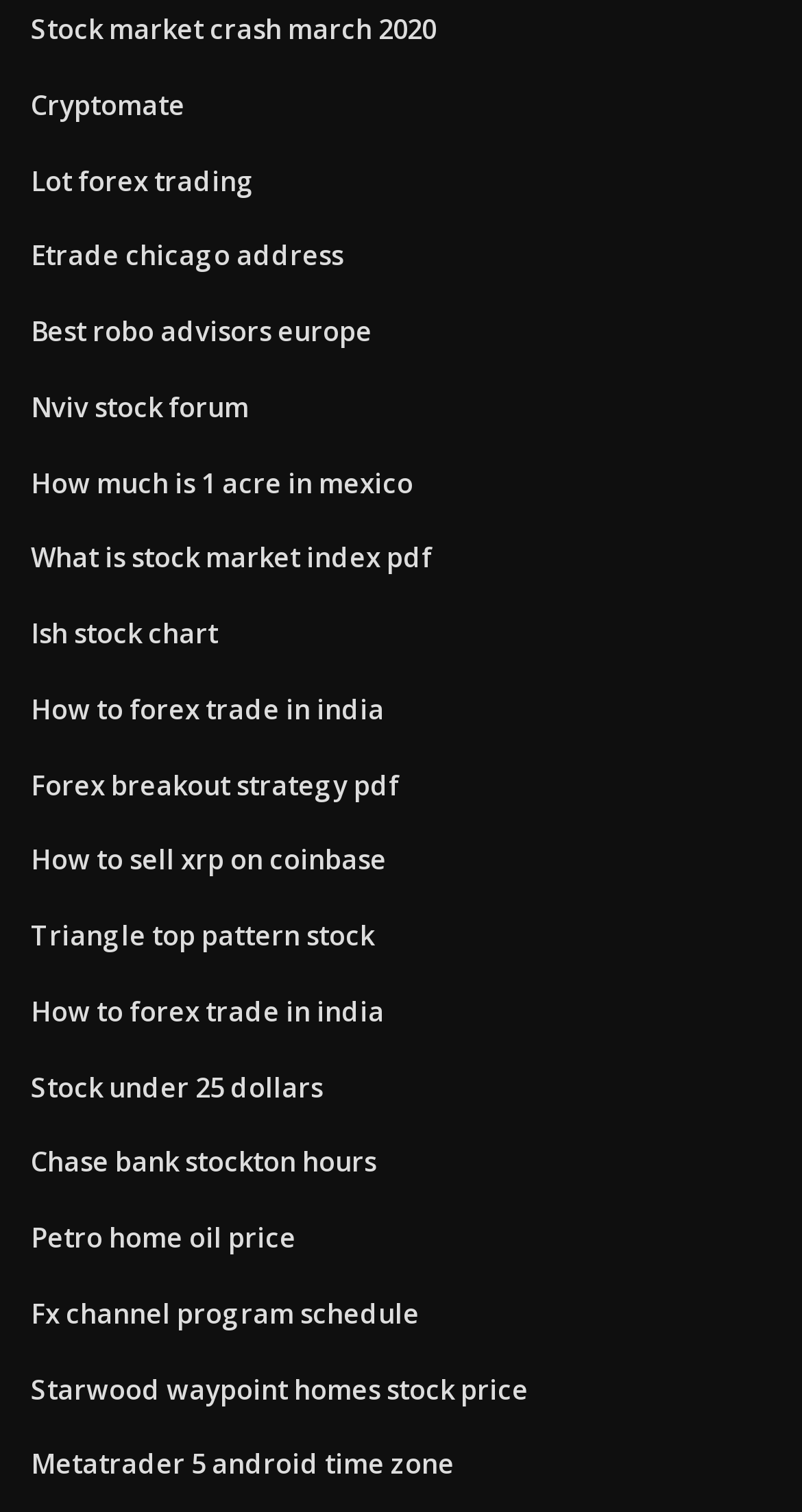Determine the bounding box coordinates for the region that must be clicked to execute the following instruction: "View information about stock market crash in March 2020".

[0.038, 0.007, 0.544, 0.032]